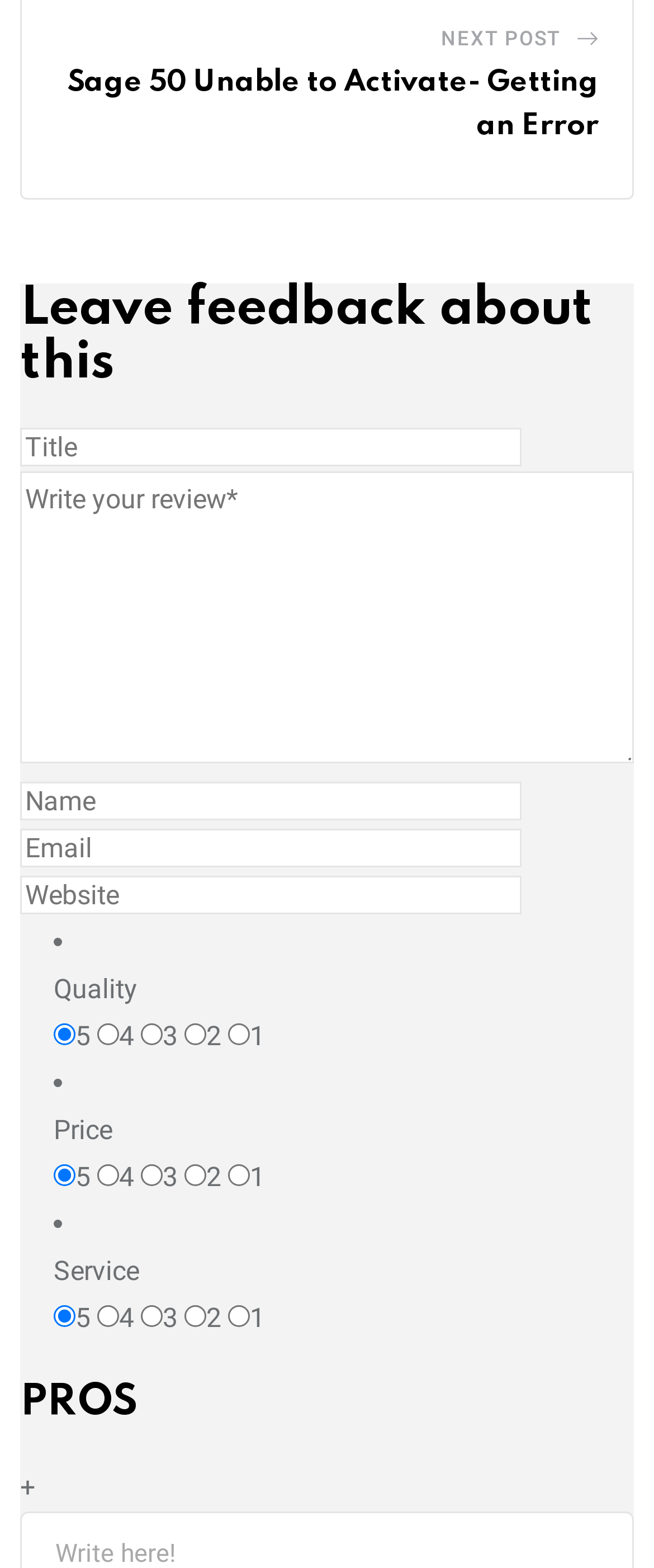Could you determine the bounding box coordinates of the clickable element to complete the instruction: "Write a review title"? Provide the coordinates as four float numbers between 0 and 1, i.e., [left, top, right, bottom].

[0.031, 0.273, 0.797, 0.298]